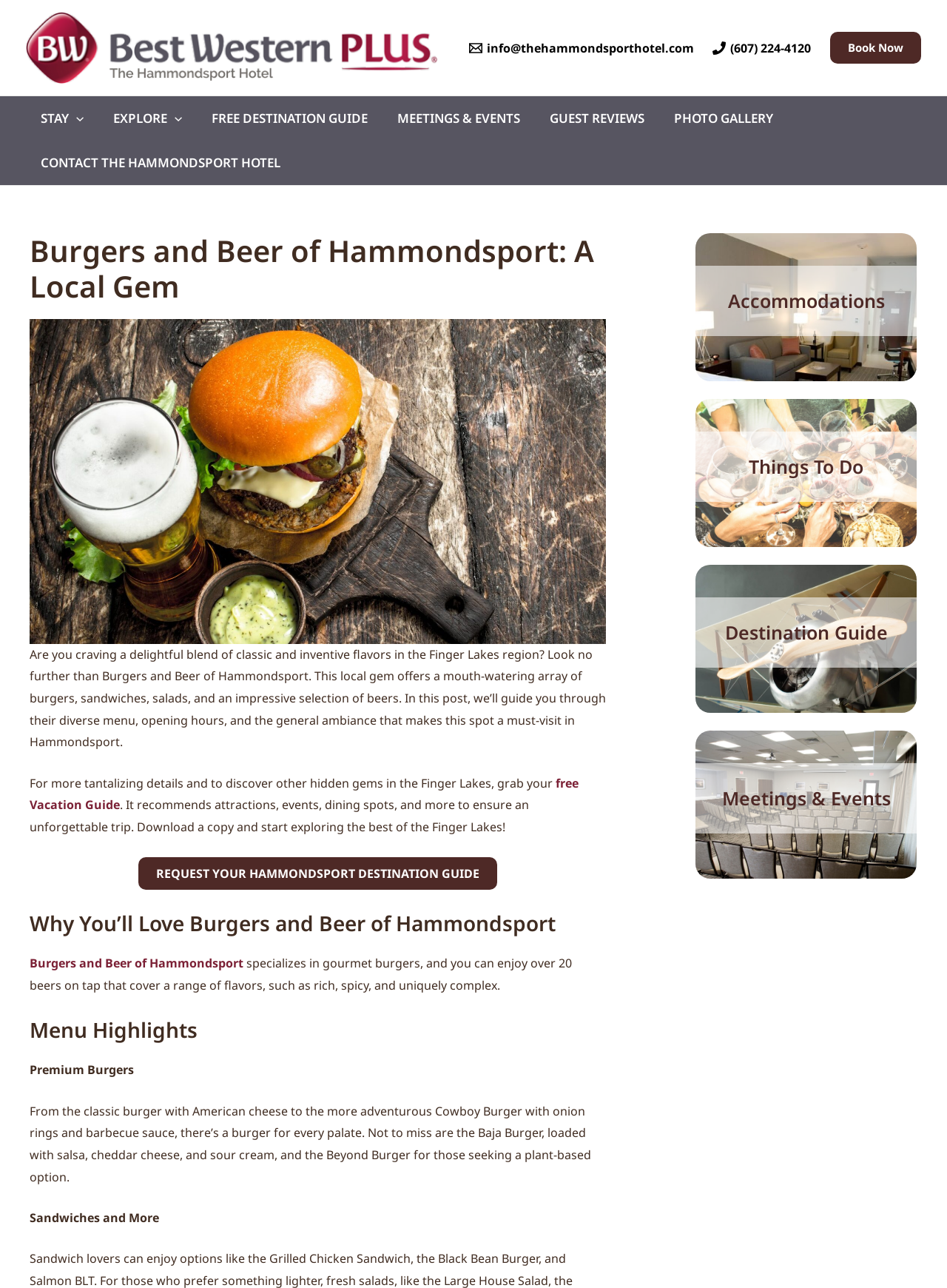Please locate and generate the primary heading on this webpage.

Burgers and Beer of Hammondsport: A Local Gem